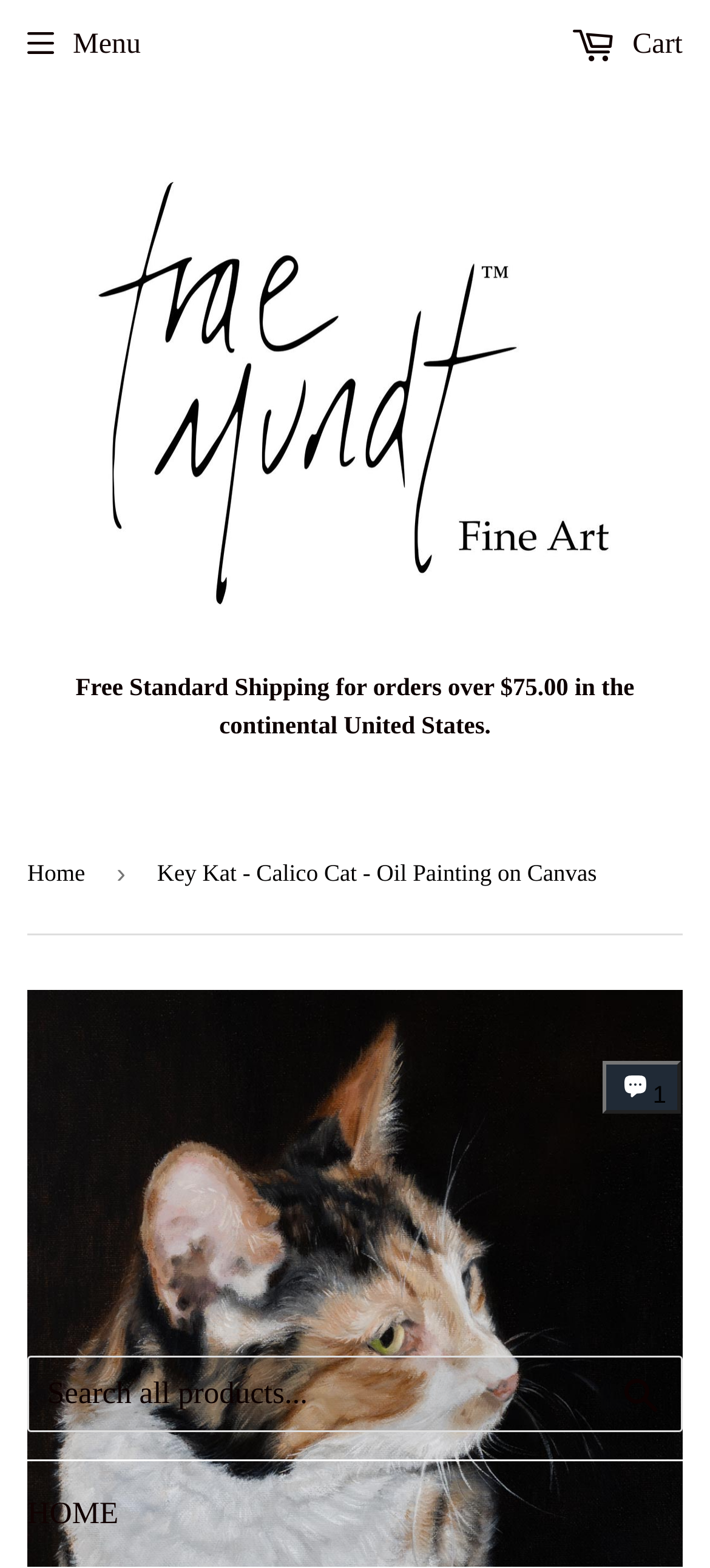What is the purpose of the search box?
Please look at the screenshot and answer in one word or a short phrase.

Search all products